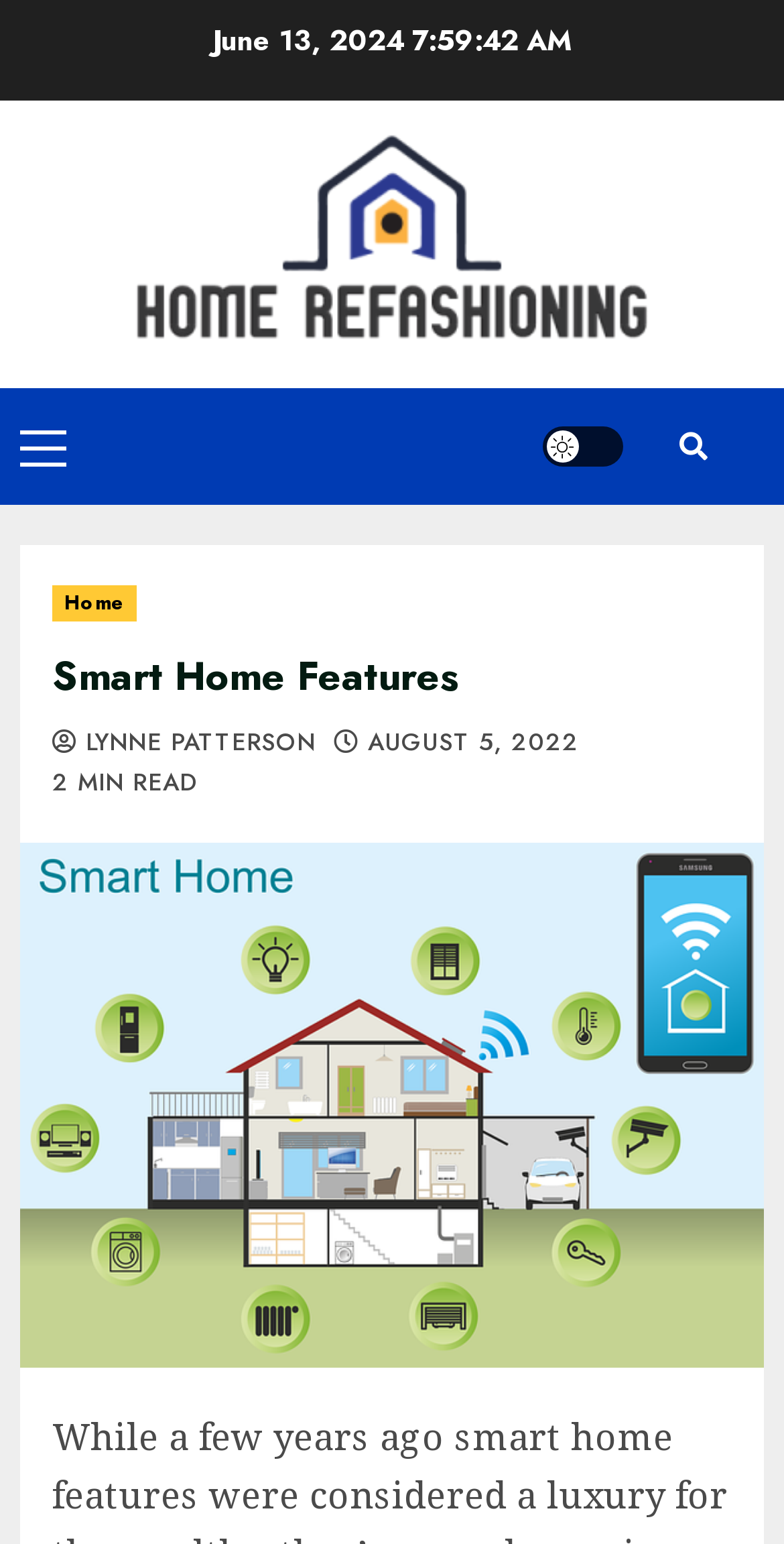Look at the image and give a detailed response to the following question: What is the estimated reading time of the latest article?

I found the estimated reading time by looking at the static text element that says '2 MIN READ' which is located below the heading 'Smart Home Features'.